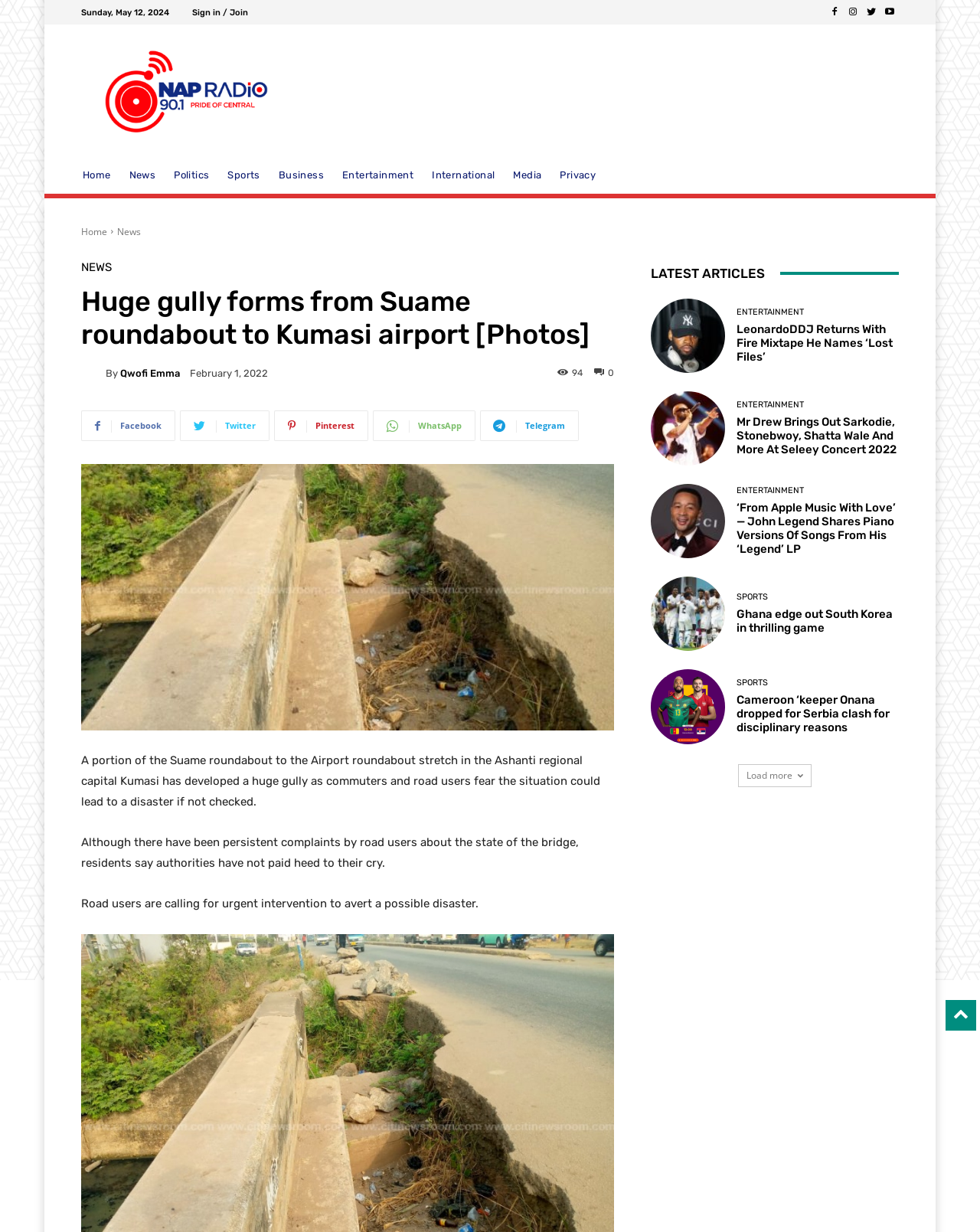Examine the screenshot and answer the question in as much detail as possible: What is the current date?

I found the current date by looking at the top of the webpage, where it is displayed as 'Sunday, May 12, 2024'.